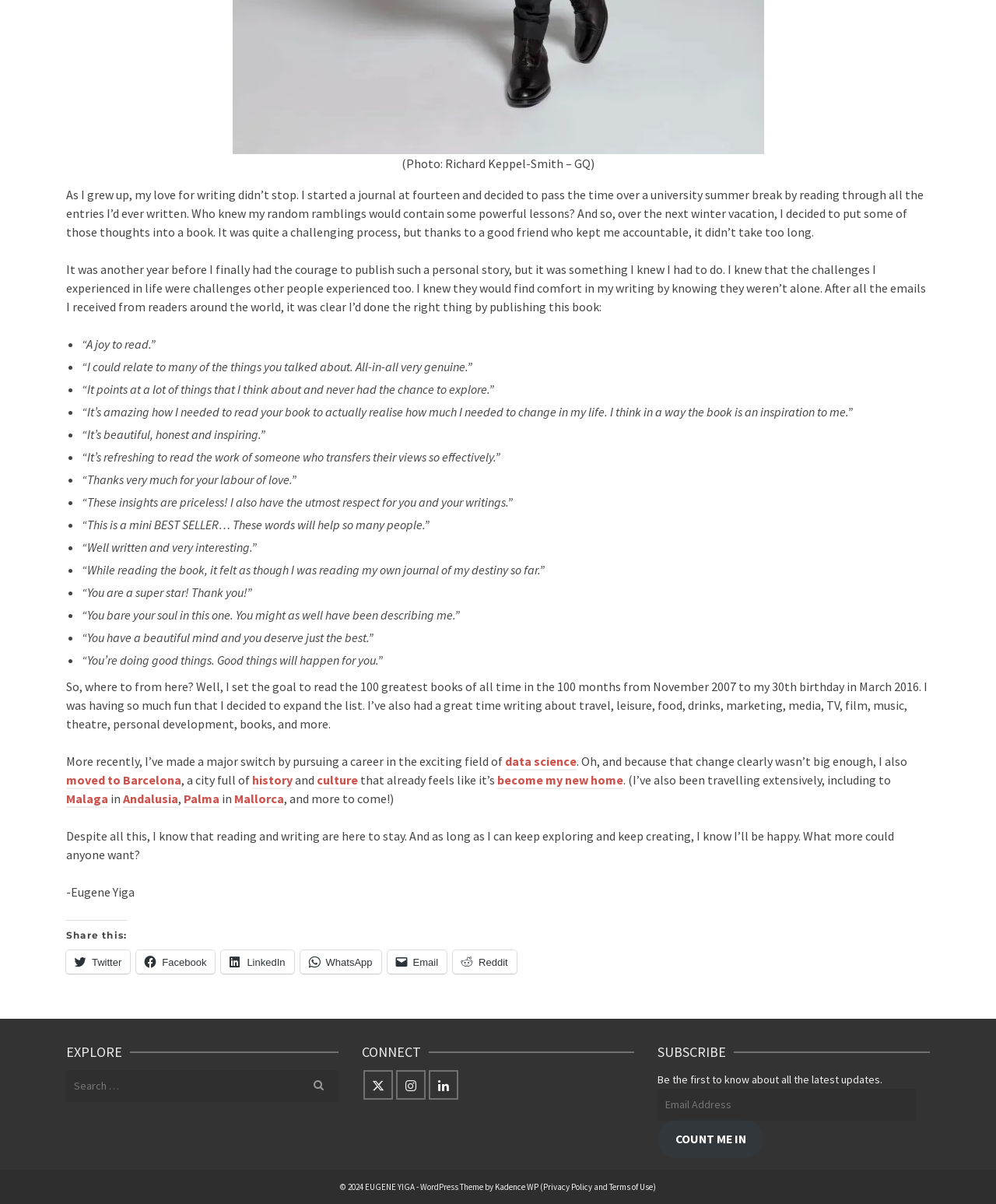How can readers stay updated about the author's latest updates?
Give a thorough and detailed response to the question.

The author provides a subscription option for readers to be the first to know about all the latest updates, which can be done by entering their email address in the provided textbox.